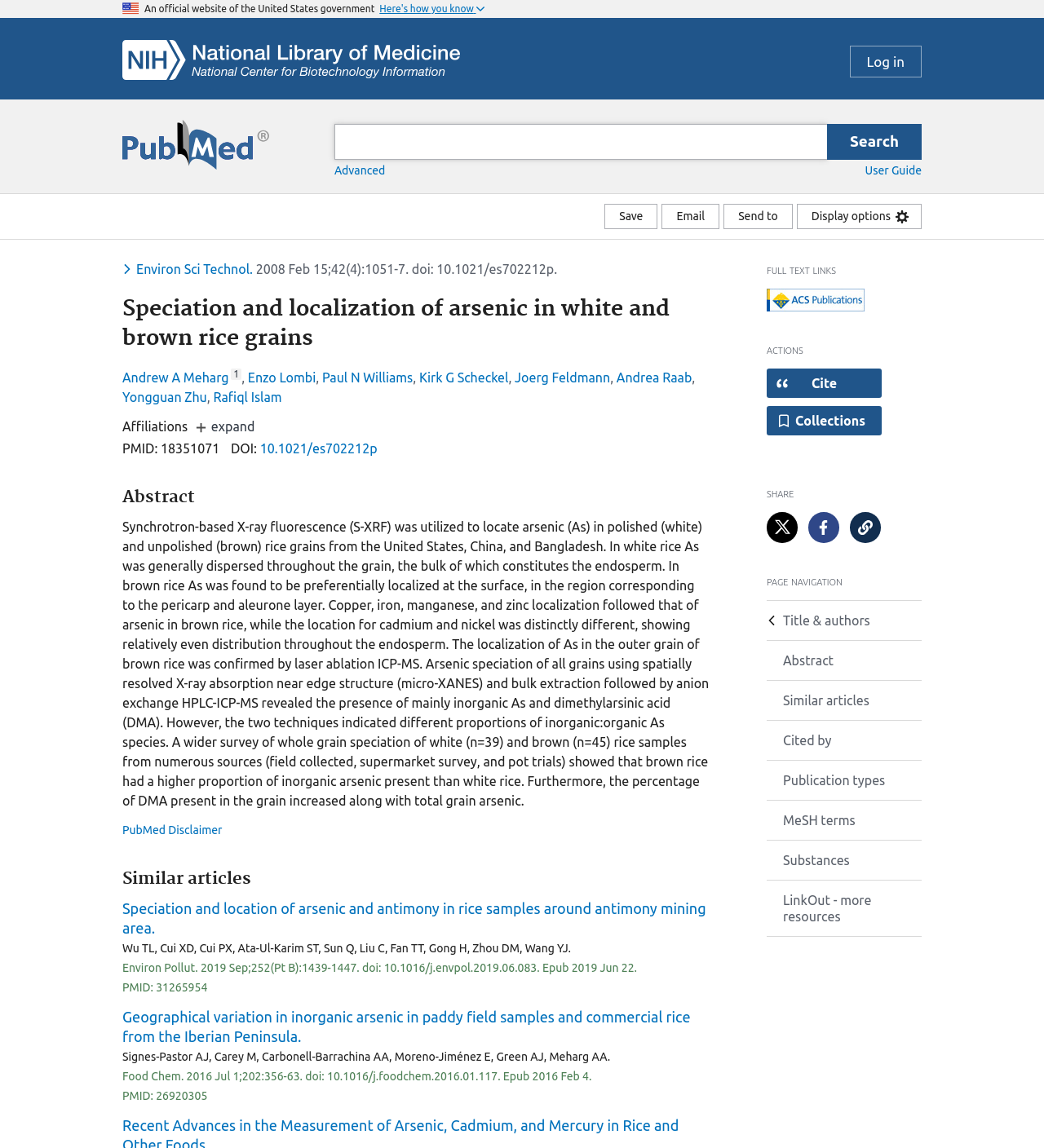Specify the bounding box coordinates of the element's region that should be clicked to achieve the following instruction: "Log in". The bounding box coordinates consist of four float numbers between 0 and 1, in the format [left, top, right, bottom].

[0.814, 0.04, 0.883, 0.067]